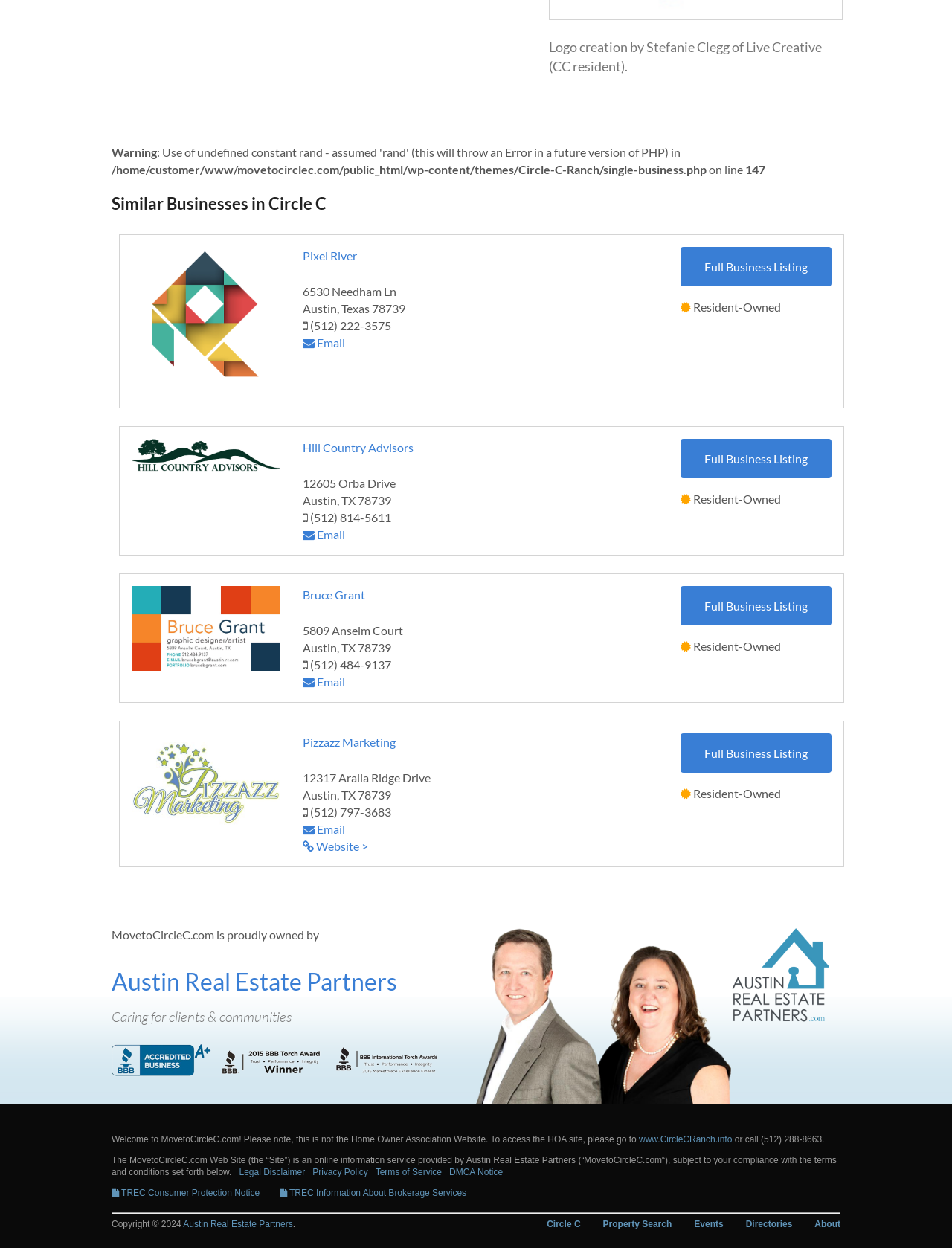Please give a one-word or short phrase response to the following question: 
How many businesses are listed on this page?

4